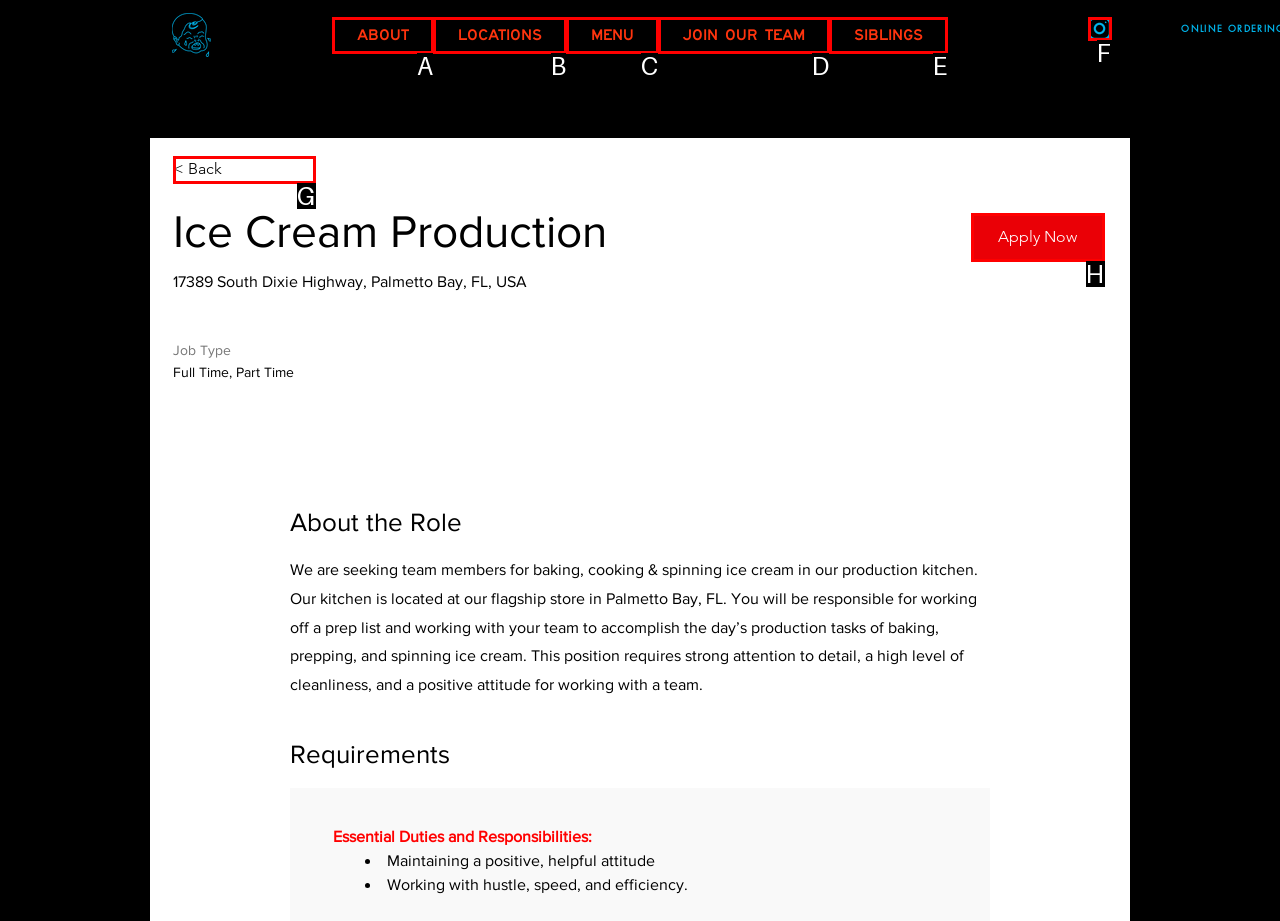Which option aligns with the description: JOIN OUR TEAM? Respond by selecting the correct letter.

D